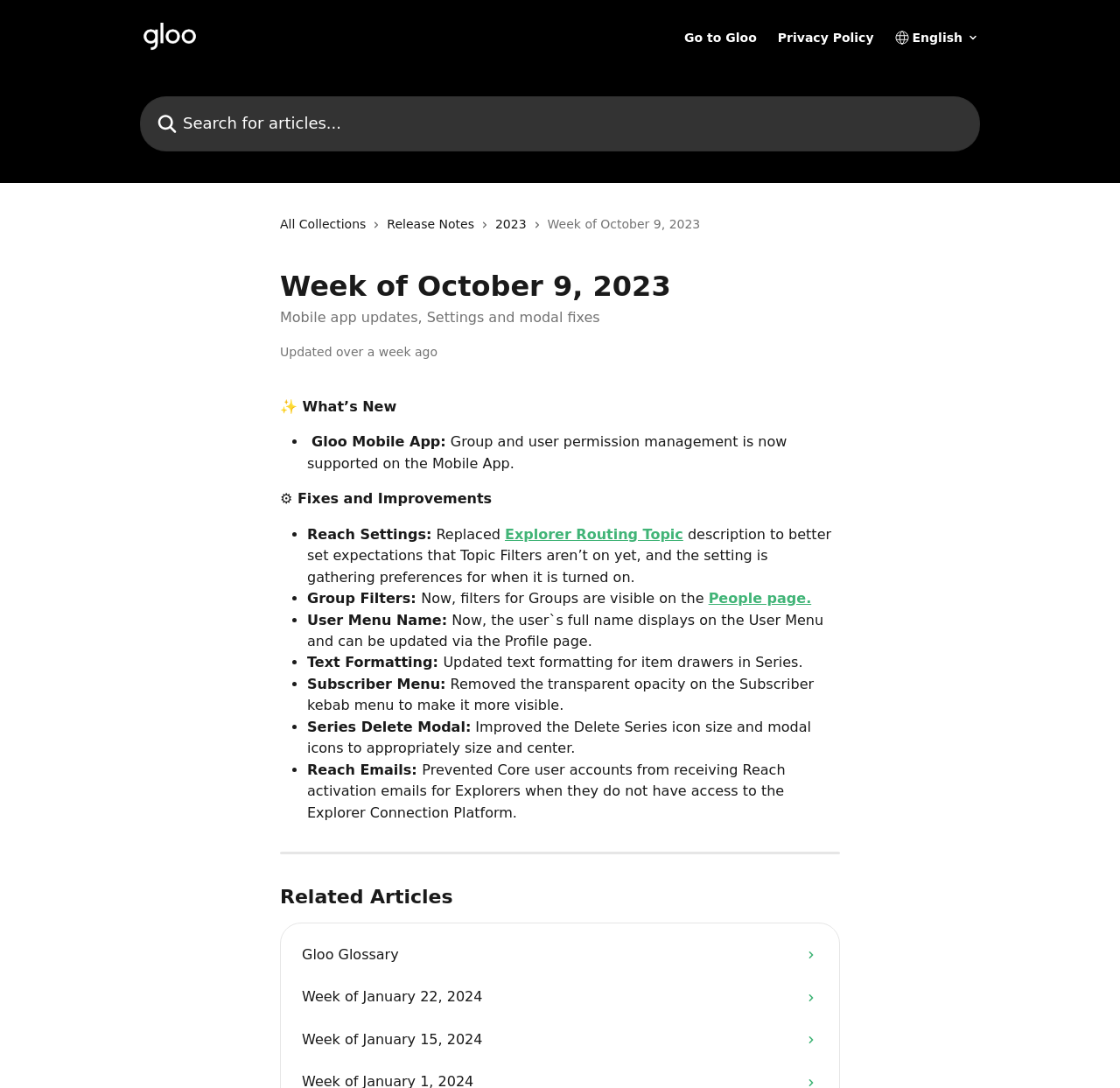Predict the bounding box coordinates for the UI element described as: "alt="Gloo Help Center"". The coordinates should be four float numbers between 0 and 1, presented as [left, top, right, bottom].

[0.125, 0.019, 0.178, 0.047]